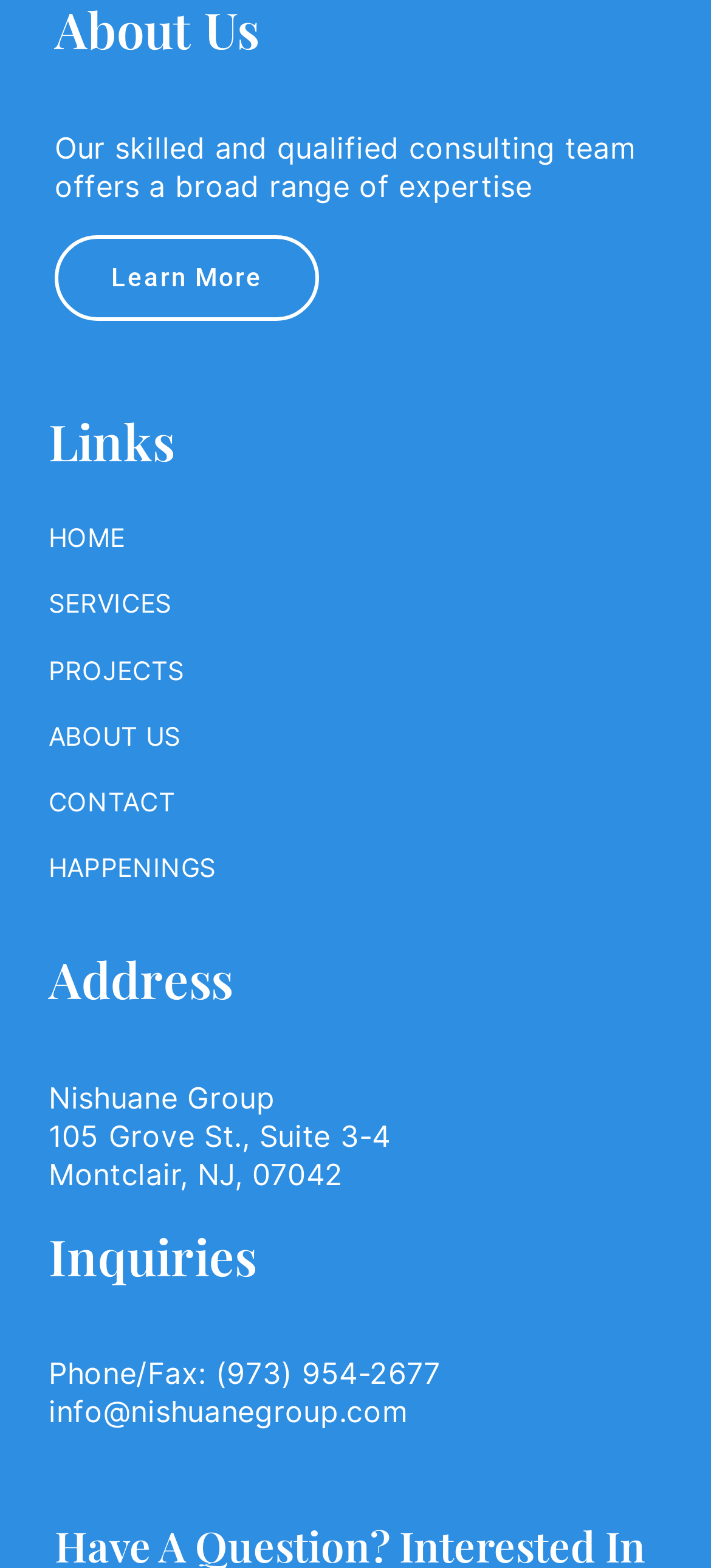Please answer the following question as detailed as possible based on the image: 
What is the phone number for inquiries?

The phone number for inquiries can be found in the link element 'Phone/Fax: (973) 954-2677' located in the inquiries section at the bottom of the webpage.